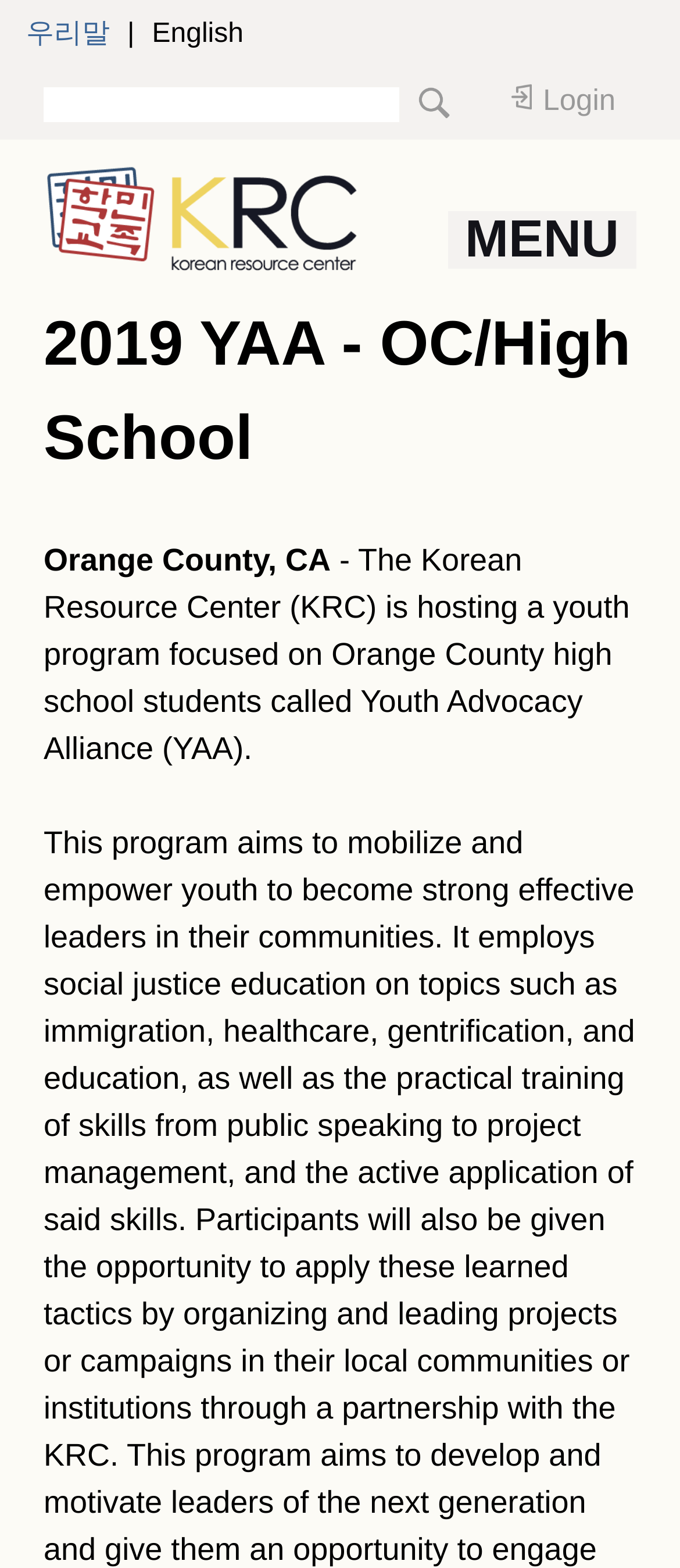What is the focus of the Youth Advocacy Alliance (YAA) program?
Please give a detailed and thorough answer to the question, covering all relevant points.

I found the focus of the program by reading the text on the webpage, which states 'a youth program focused on Orange County high school students called Youth Advocacy Alliance (YAA).'.